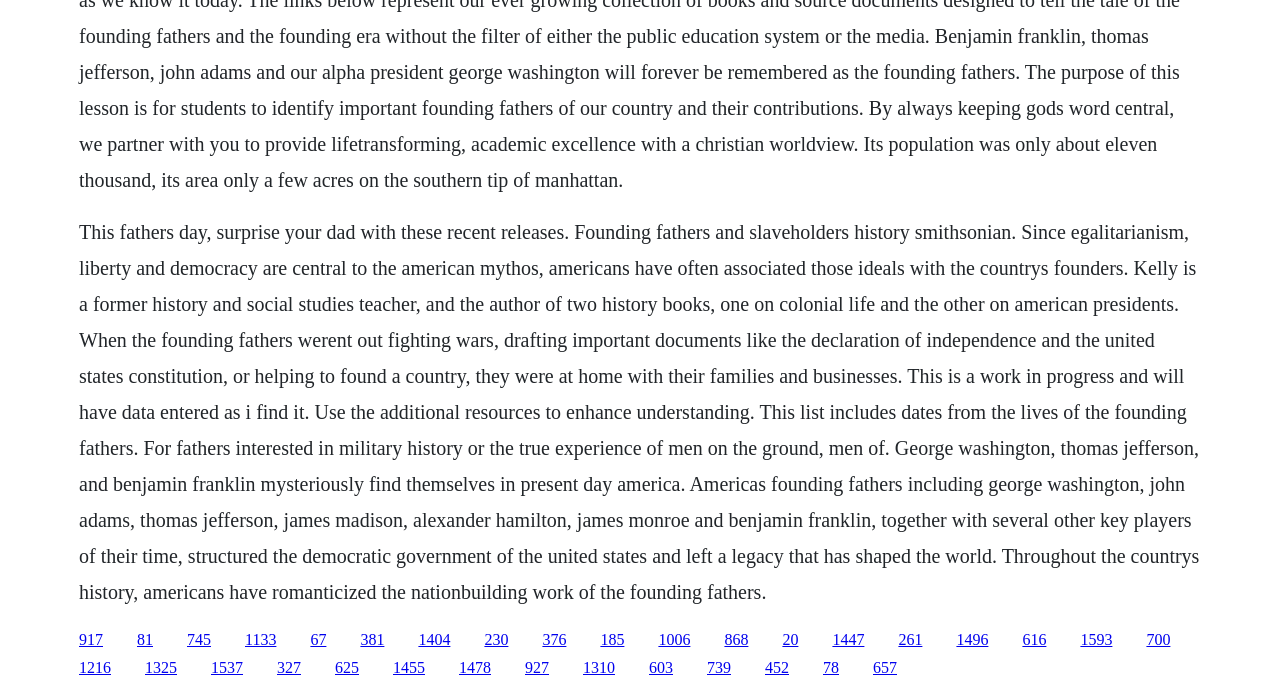What is the profession of Kelly mentioned on this webpage?
Please ensure your answer to the question is detailed and covers all necessary aspects.

According to the text, Kelly is a former history and social studies teacher, and the author of two history books, one on colonial life and the other on American presidents.